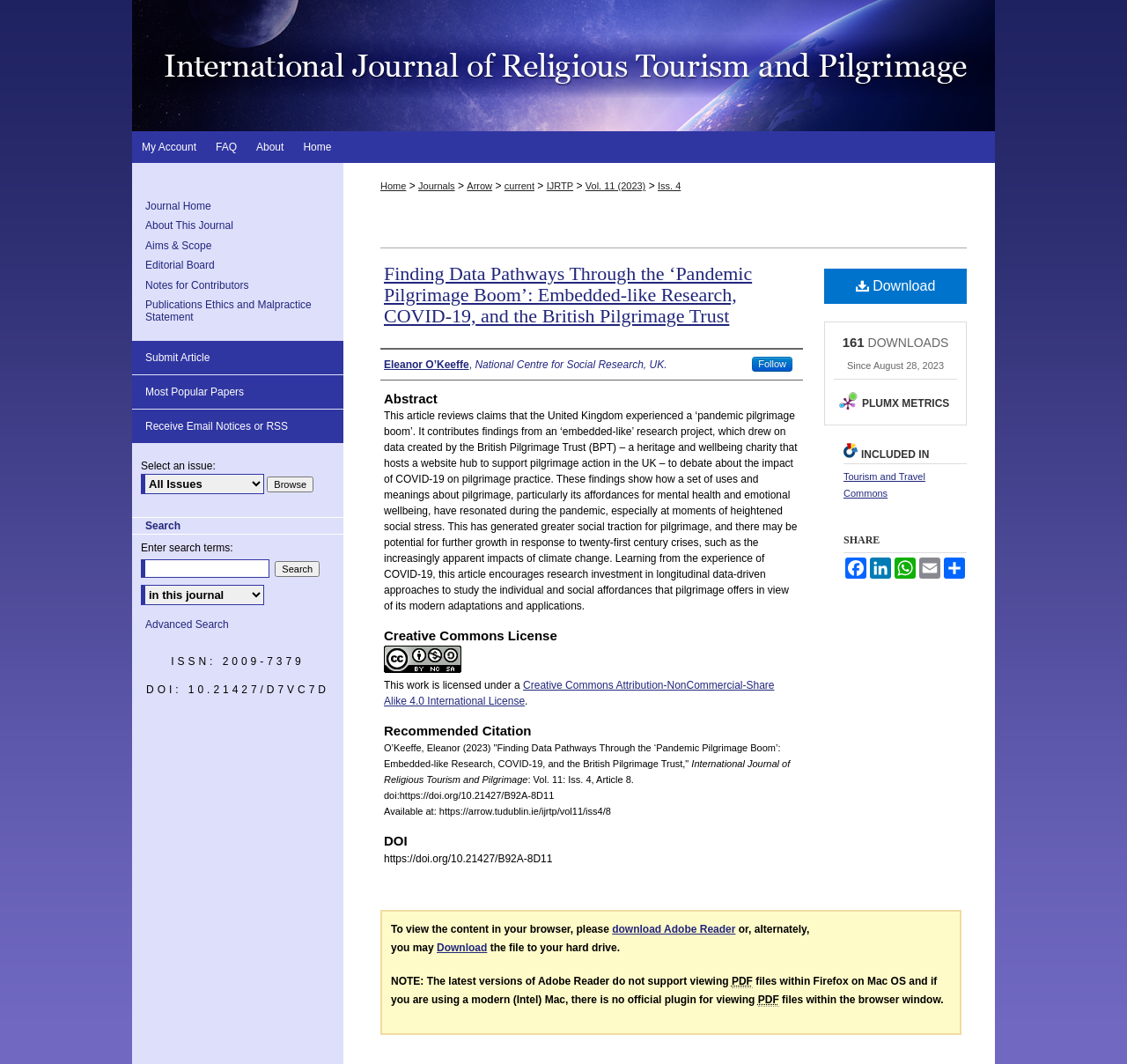Consider the image and give a detailed and elaborate answer to the question: 
What is the title of the article?

The title of the article can be found in the heading element with the text 'Finding Data Pathways Through the ‘Pandemic Pilgrimage Boom’: Embedded-like Research, COVID-19, and the British Pilgrimage Trust'.